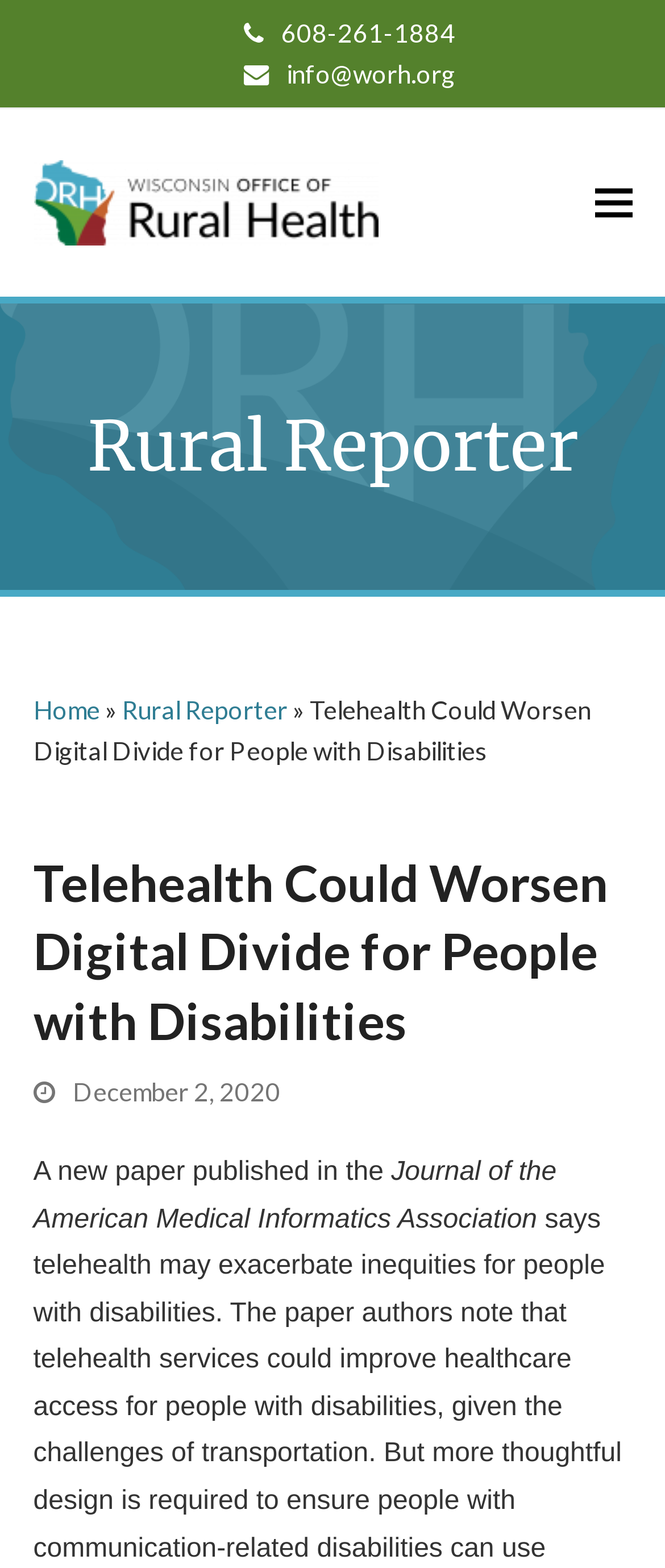What is the name of the office?
Please provide a detailed and thorough answer to the question.

I found the name of the office by looking at the link element with the text 'Wisconsin Office of Rural Health' which is located at the top of the page, and it is also accompanied by an image with the same name.